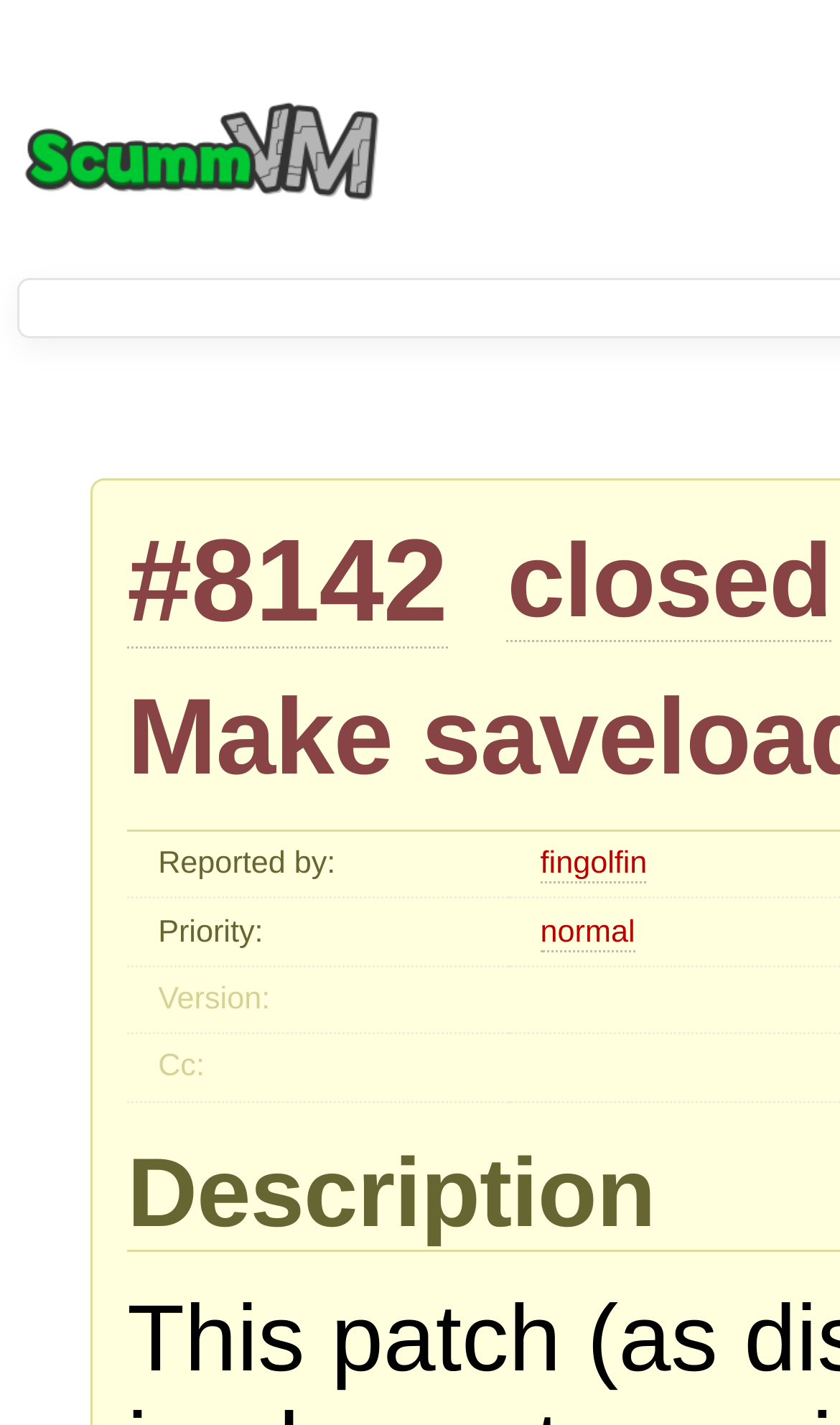Please look at the image and answer the question with a detailed explanation: What is the version related to this bug?

The rowheader element 'Version:' does not have a specific version number associated with it, suggesting that the version related to this bug is not specified.